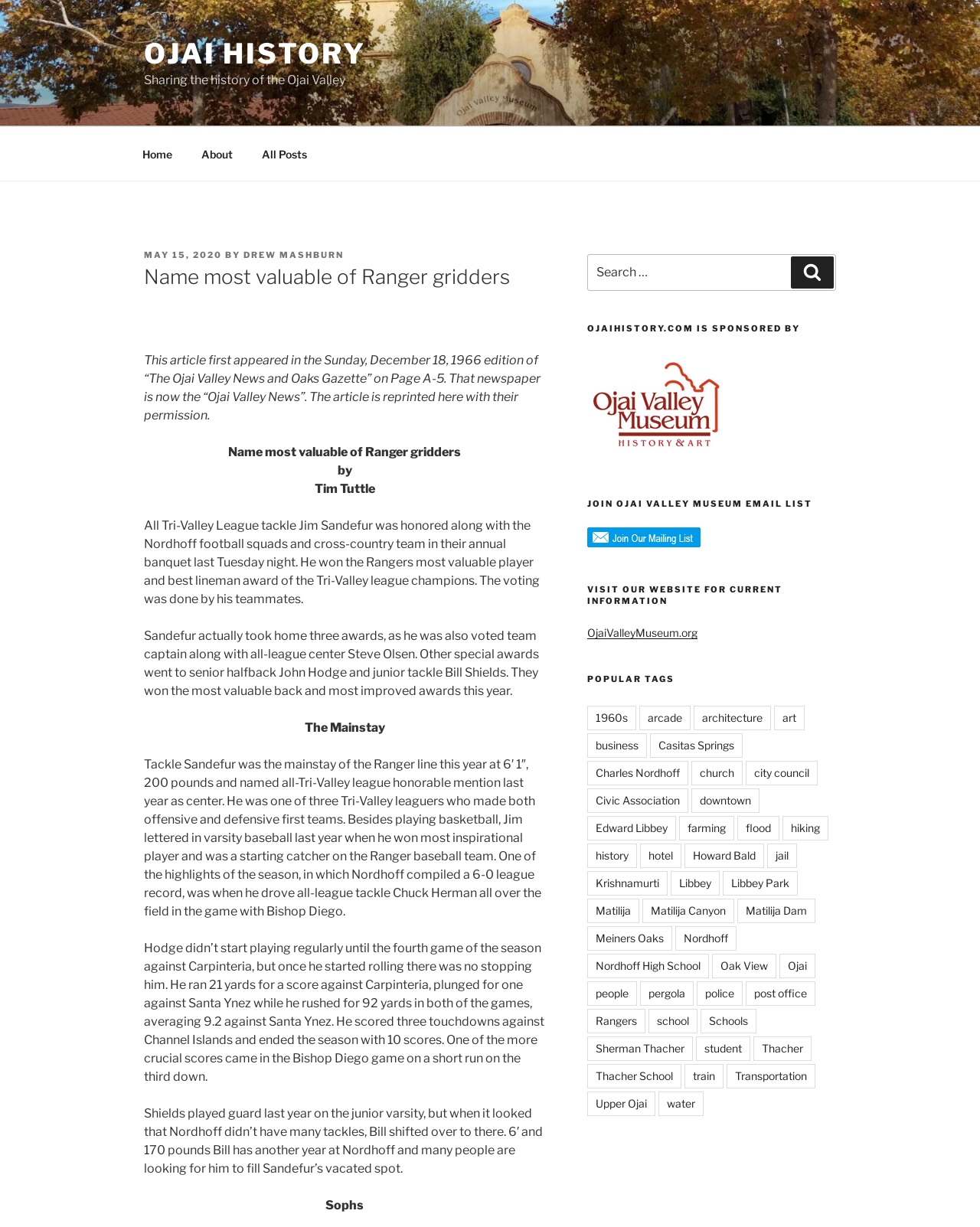From the webpage screenshot, identify the region described by Sherman Thacher. Provide the bounding box coordinates as (top-left x, top-left y, bottom-right x, bottom-right y), with each value being a floating point number between 0 and 1.

[0.599, 0.844, 0.707, 0.864]